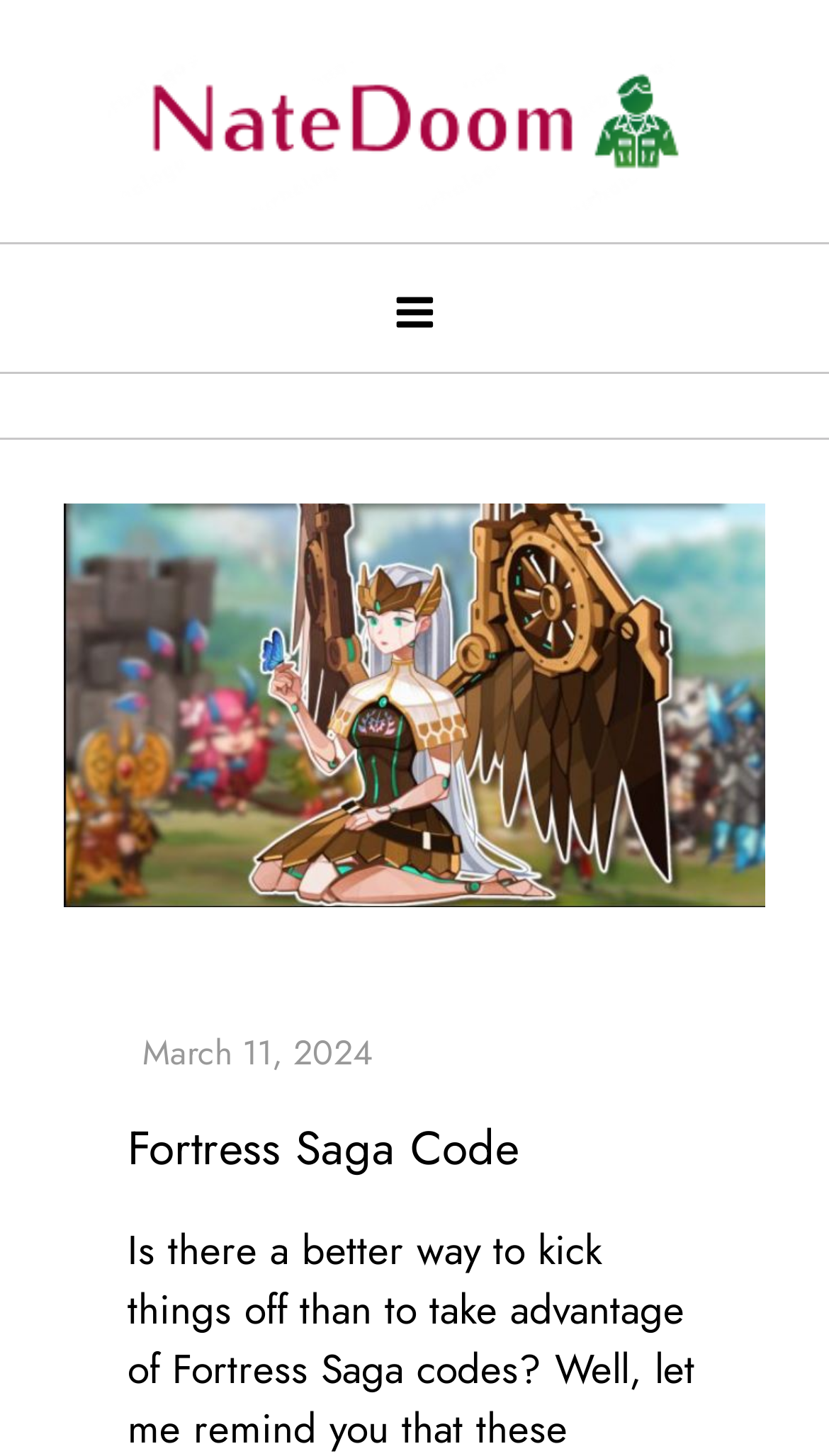Identify the bounding box for the given UI element using the description provided. Coordinates should be in the format (top-left x, top-left y, bottom-right x, bottom-right y) and must be between 0 and 1. Here is the description: Menu

[0.436, 0.168, 0.564, 0.255]